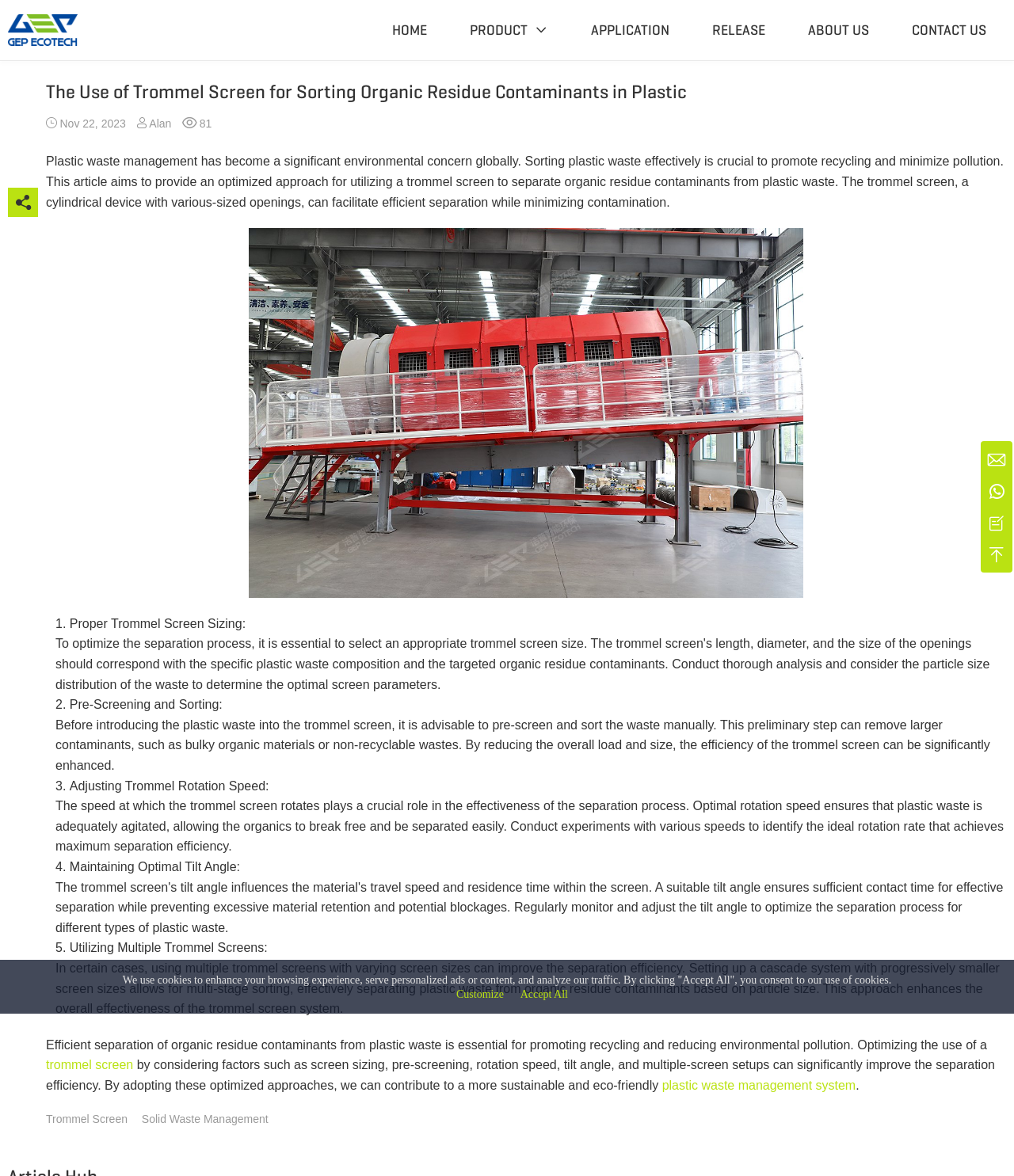What is the headline of the webpage?

The Use of Trommel Screen for Sorting Organic Residue Contaminants in Plastic